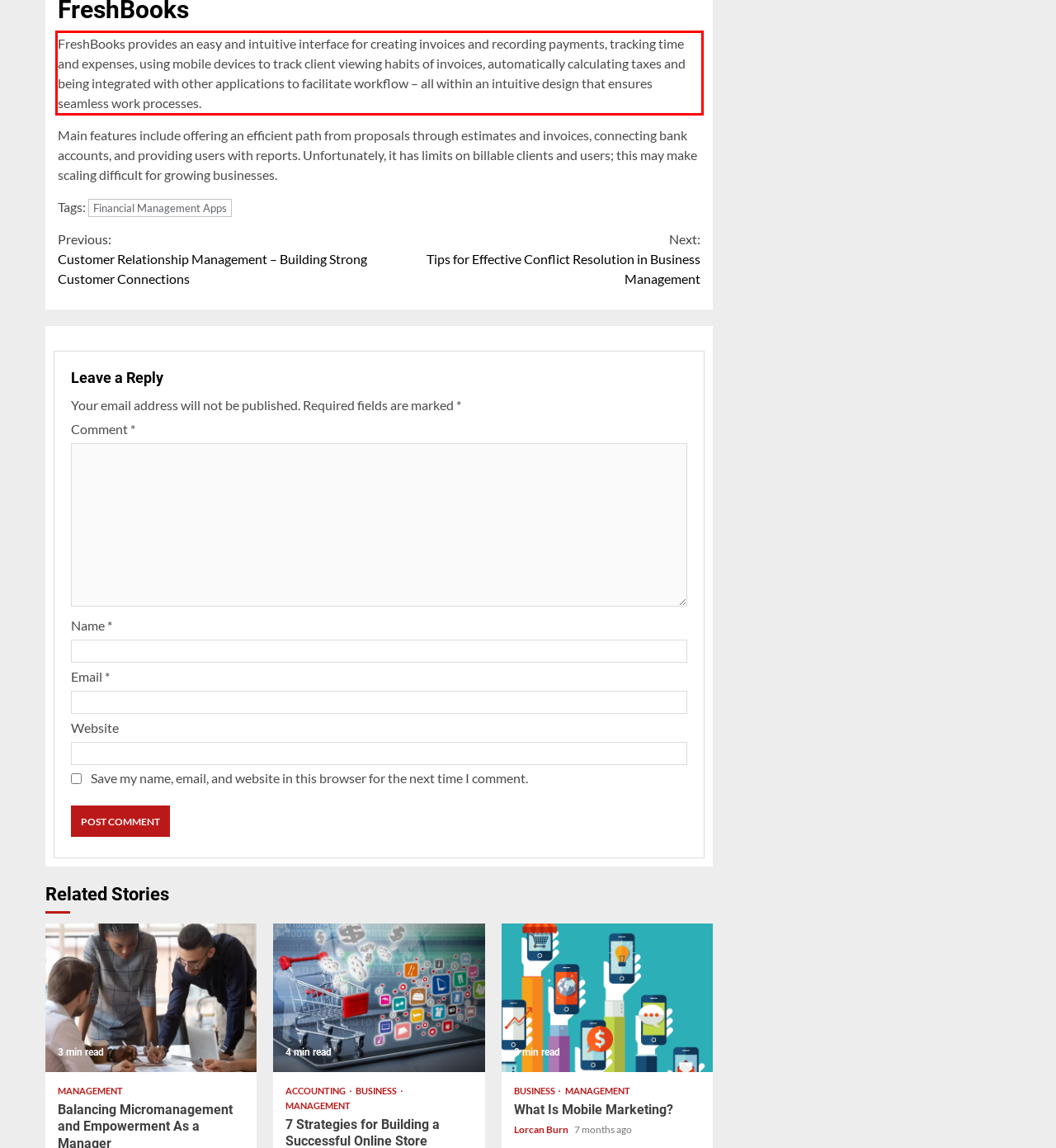Examine the screenshot of the webpage, locate the red bounding box, and generate the text contained within it.

FreshBooks provides an easy and intuitive interface for creating invoices and recording payments, tracking time and expenses, using mobile devices to track client viewing habits of invoices, automatically calculating taxes and being integrated with other applications to facilitate workflow – all within an intuitive design that ensures seamless work processes.